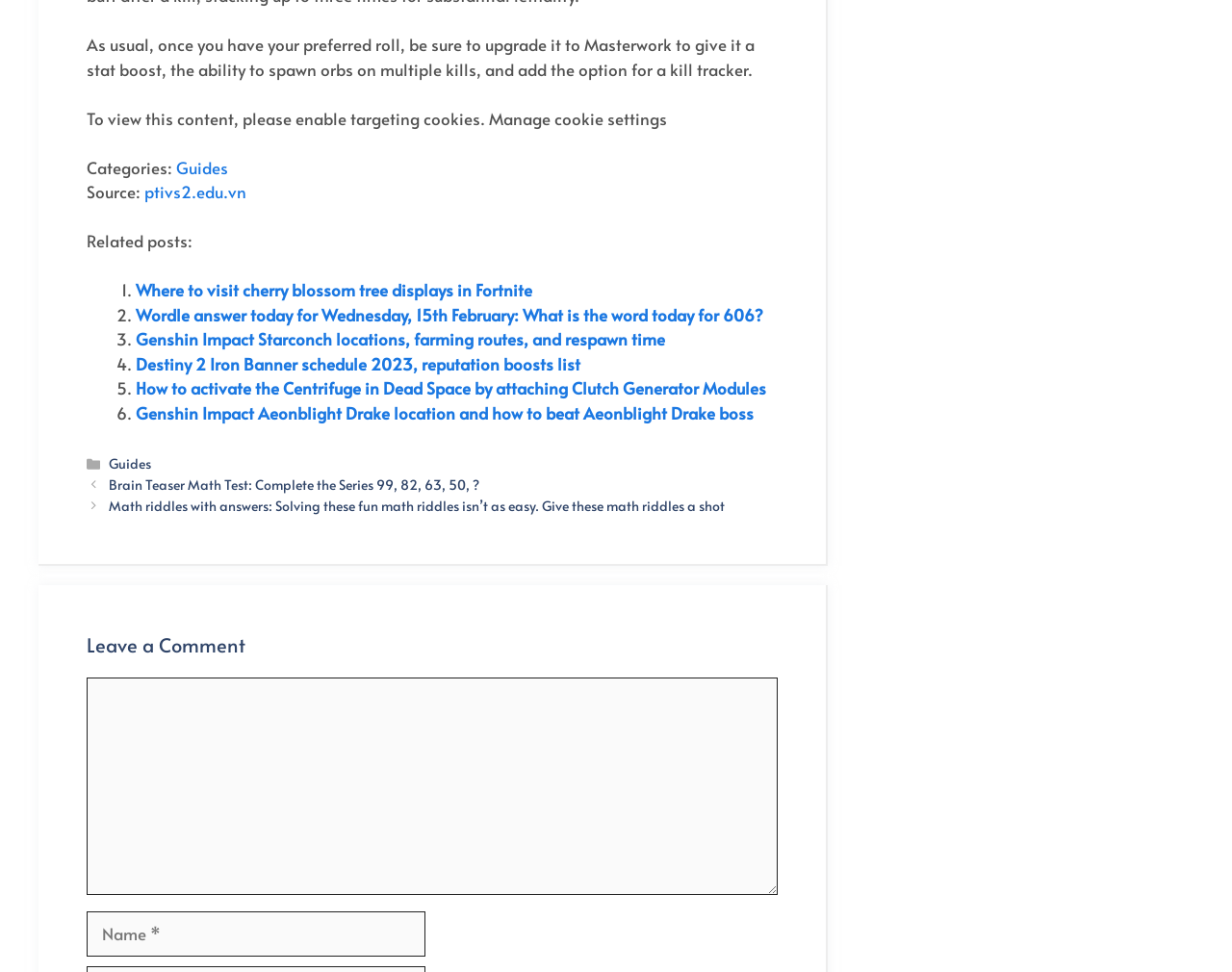What type of content is listed under 'Related posts'?
Based on the image, answer the question with a single word or brief phrase.

Gaming guides